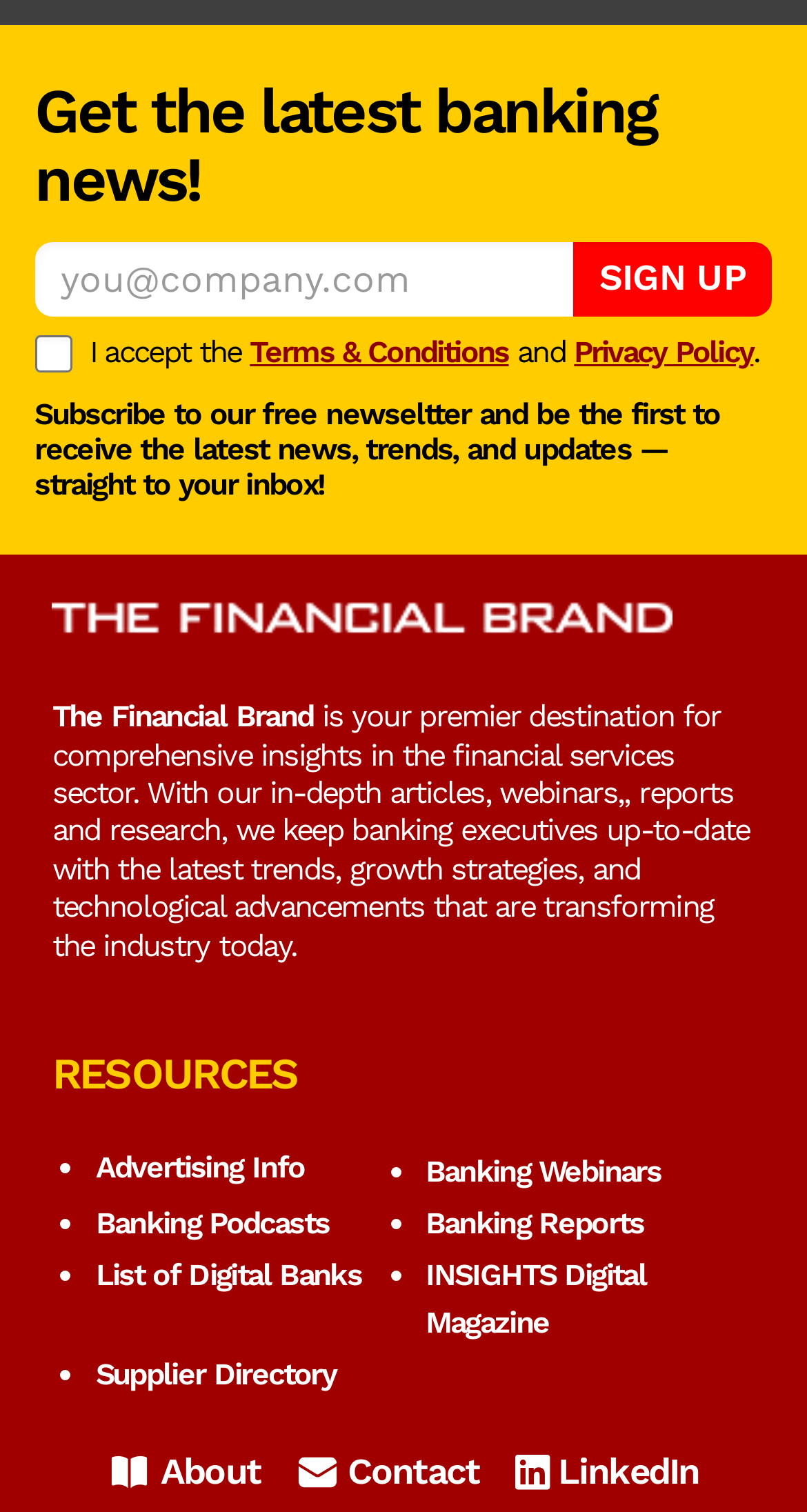Specify the bounding box coordinates of the area to click in order to follow the given instruction: "Visit About page."

[0.134, 0.958, 0.323, 0.99]